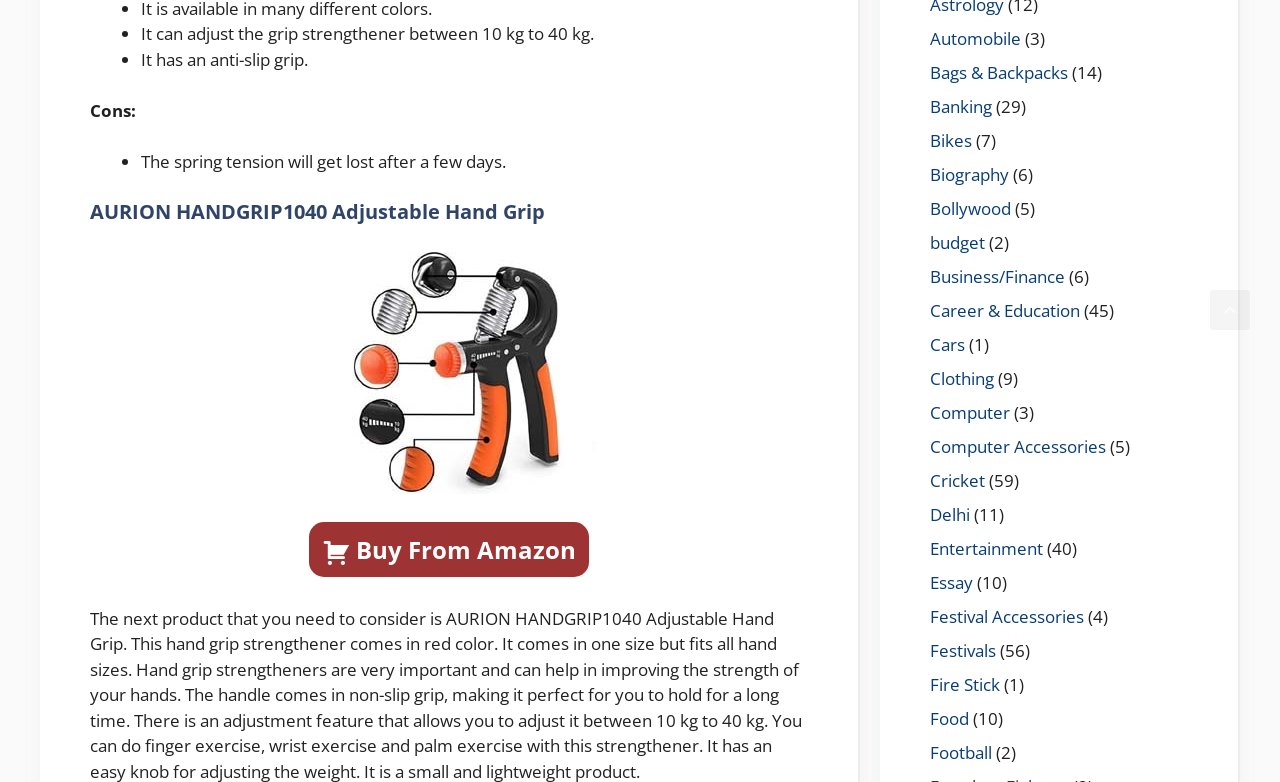Please reply to the following question using a single word or phrase: 
Where can the product be bought from?

Amazon